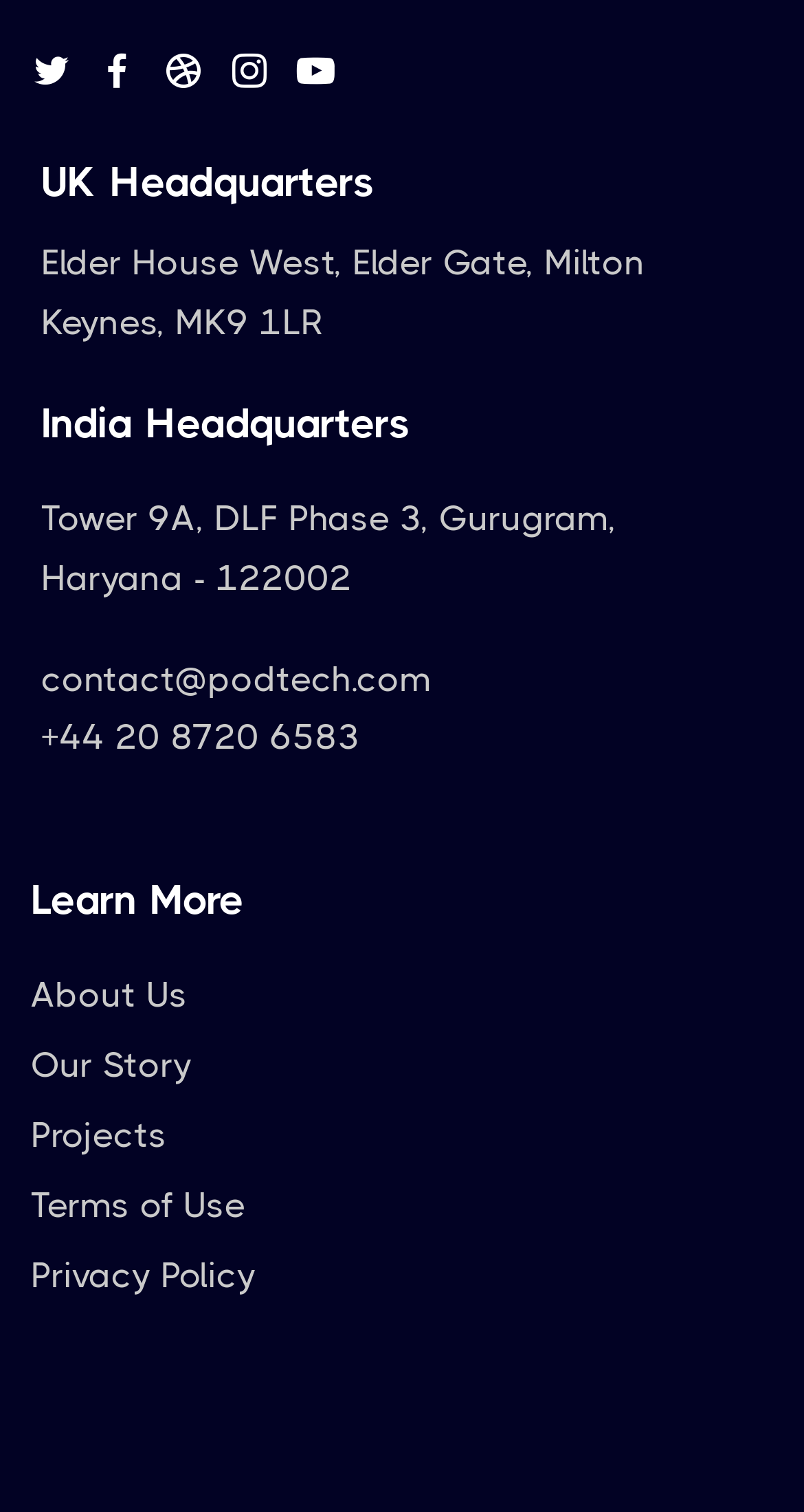What are the available links under 'Learn More'?
Please provide a single word or phrase as your answer based on the image.

About Us, Our Story, Projects, Terms of Use, Privacy Policy